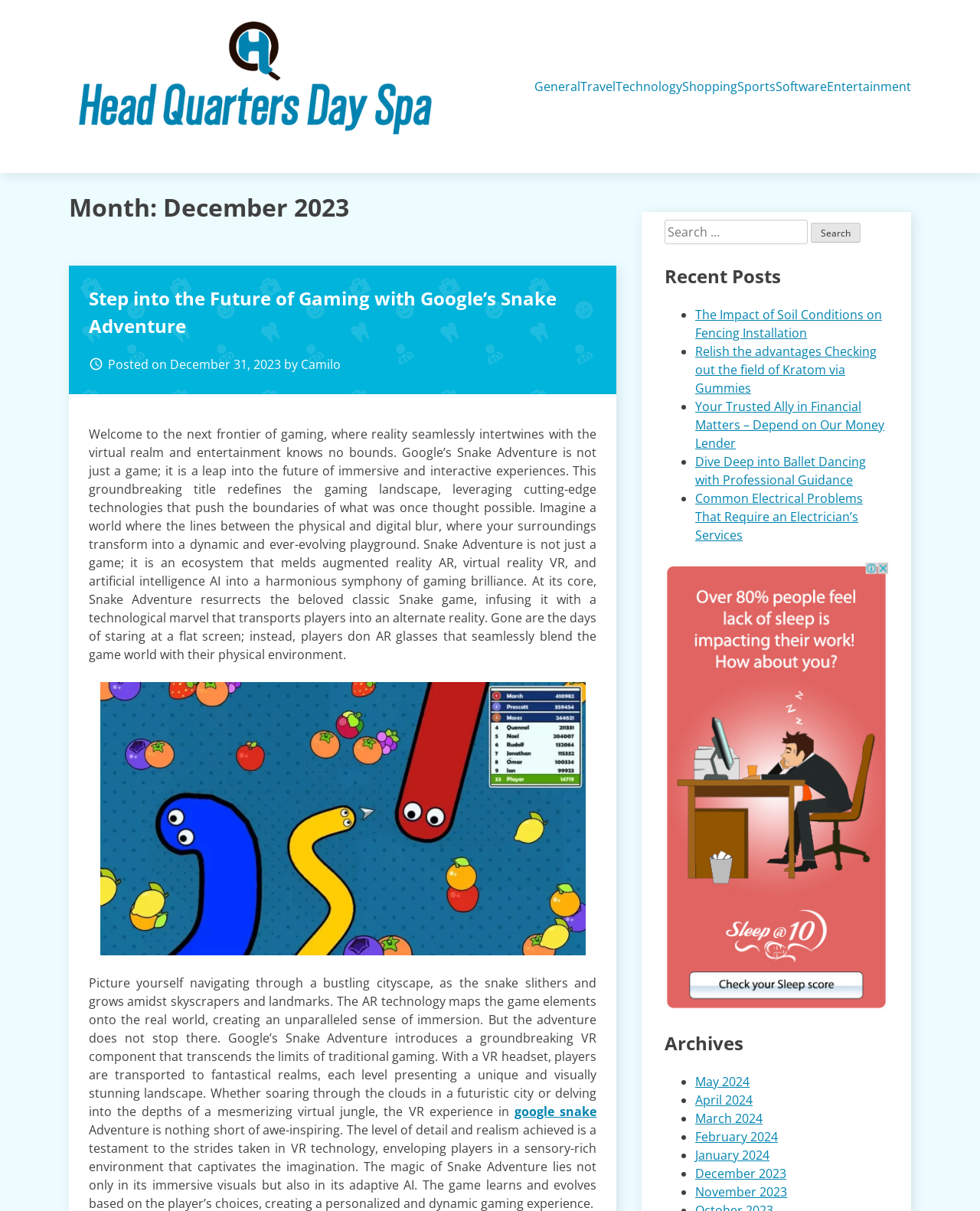Find the bounding box coordinates of the clickable area required to complete the following action: "Search for something".

[0.678, 0.182, 0.906, 0.202]